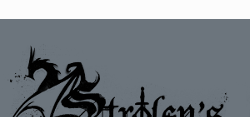What is the purpose of the image?
Refer to the image and provide a one-word or short phrase answer.

To evoke a sense of intrigue